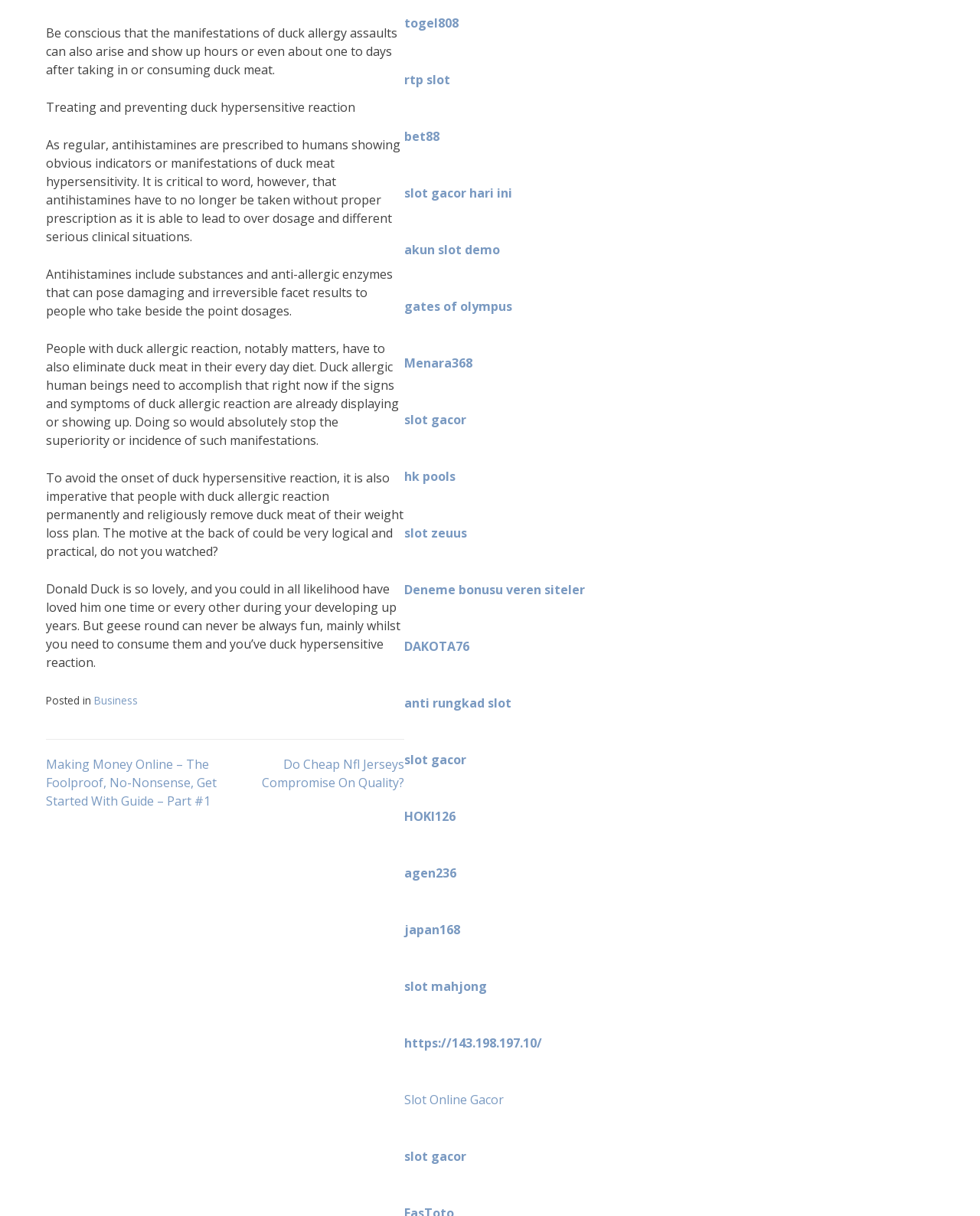How many links are there in the footer section?
Look at the screenshot and respond with a single word or phrase.

2